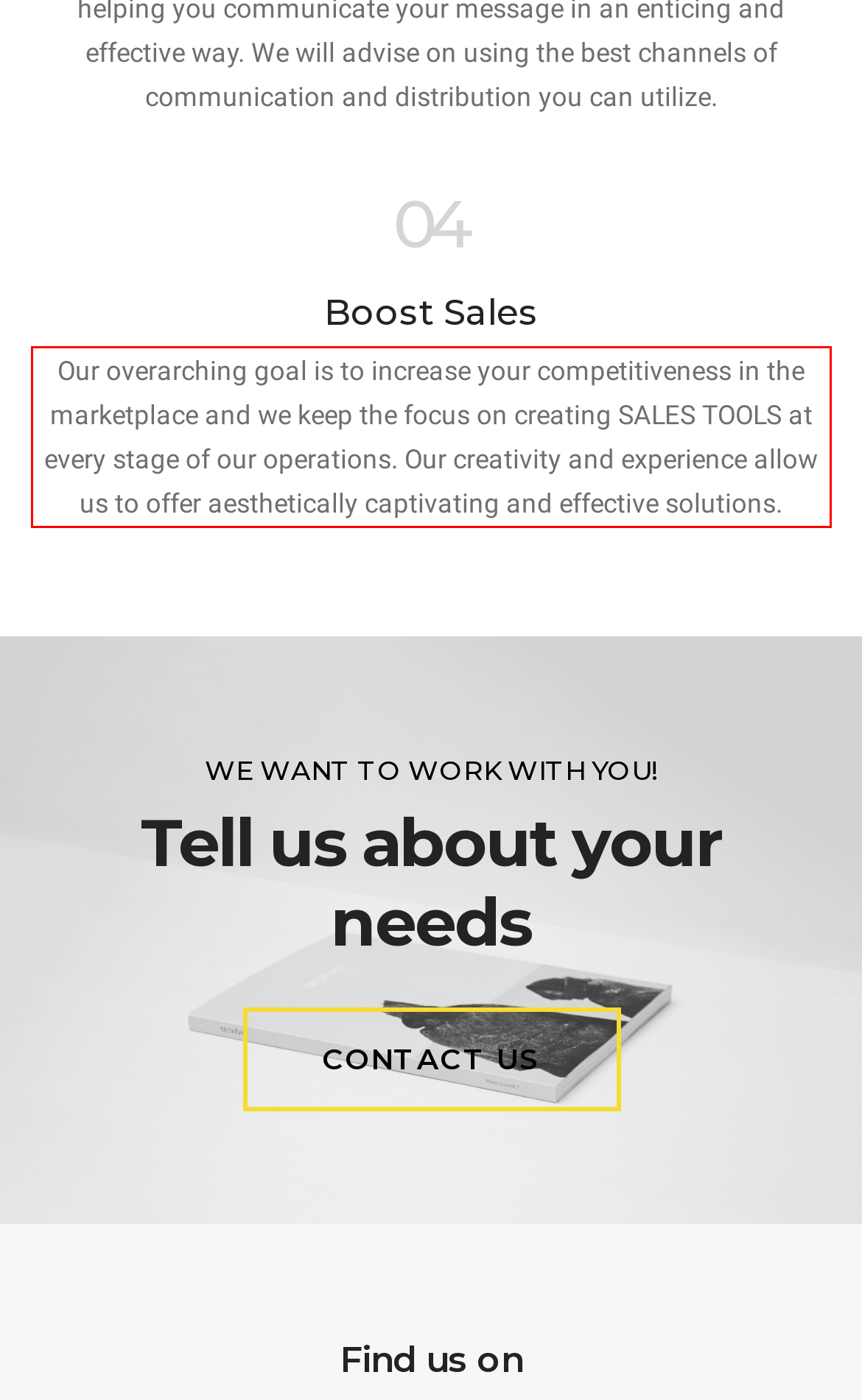Identify and extract the text within the red rectangle in the screenshot of the webpage.

Our overarching goal is to increase your competitiveness in the marketplace and we keep the focus on creating SALES TOOLS at every stage of our operations. Our creativity and experience allow us to offer aesthetically captivating and effective solutions.